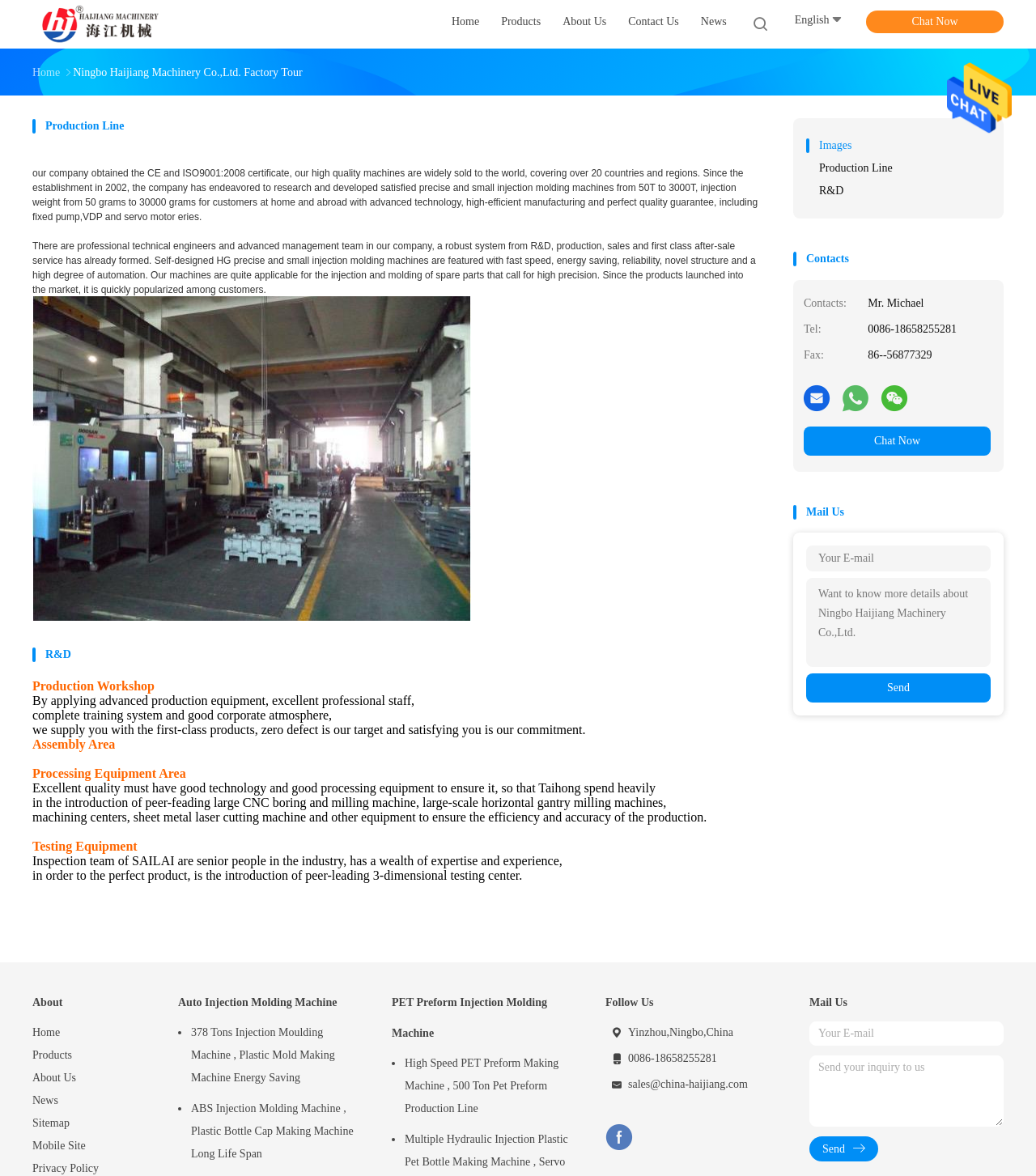Please locate the bounding box coordinates of the element that should be clicked to complete the given instruction: "Click Send Message".

[0.914, 0.11, 0.977, 0.122]